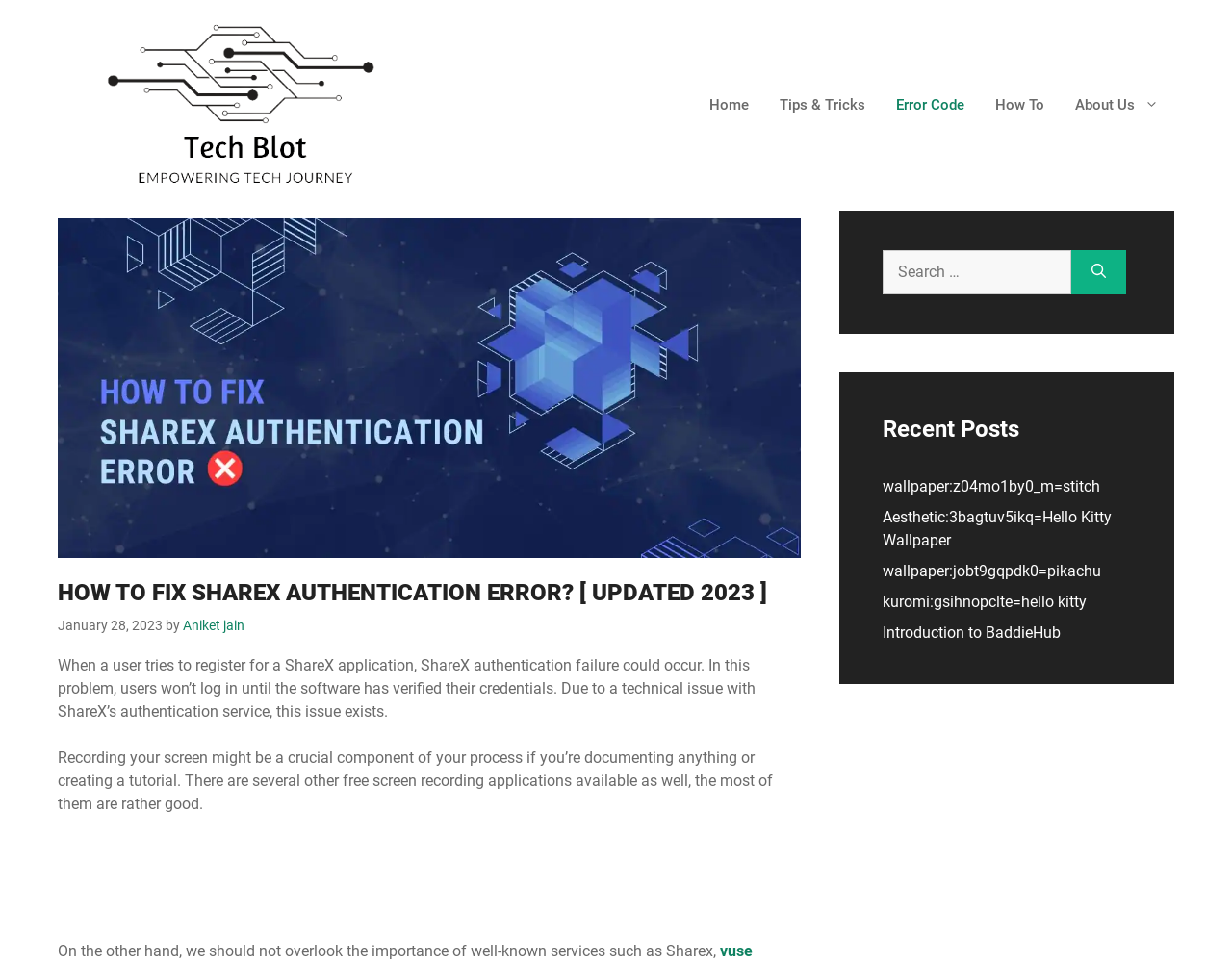Please find the bounding box coordinates of the element's region to be clicked to carry out this instruction: "Click on the Home link".

[0.563, 0.084, 0.62, 0.134]